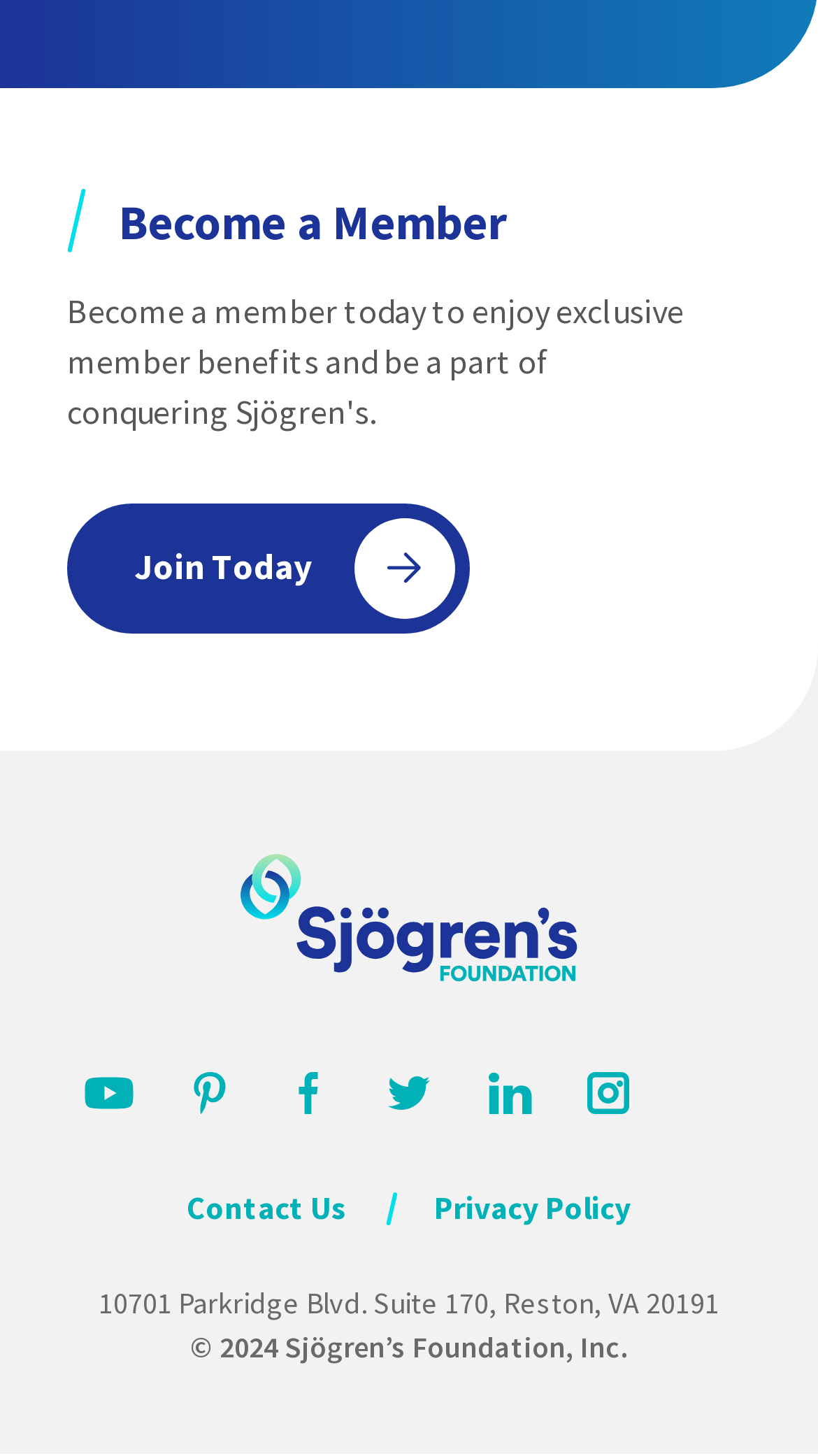What is the main purpose of this webpage?
Look at the image and construct a detailed response to the question.

The main purpose of this webpage is to encourage users to become a member, as indicated by the prominent heading 'Become a Member' at the top of the page.